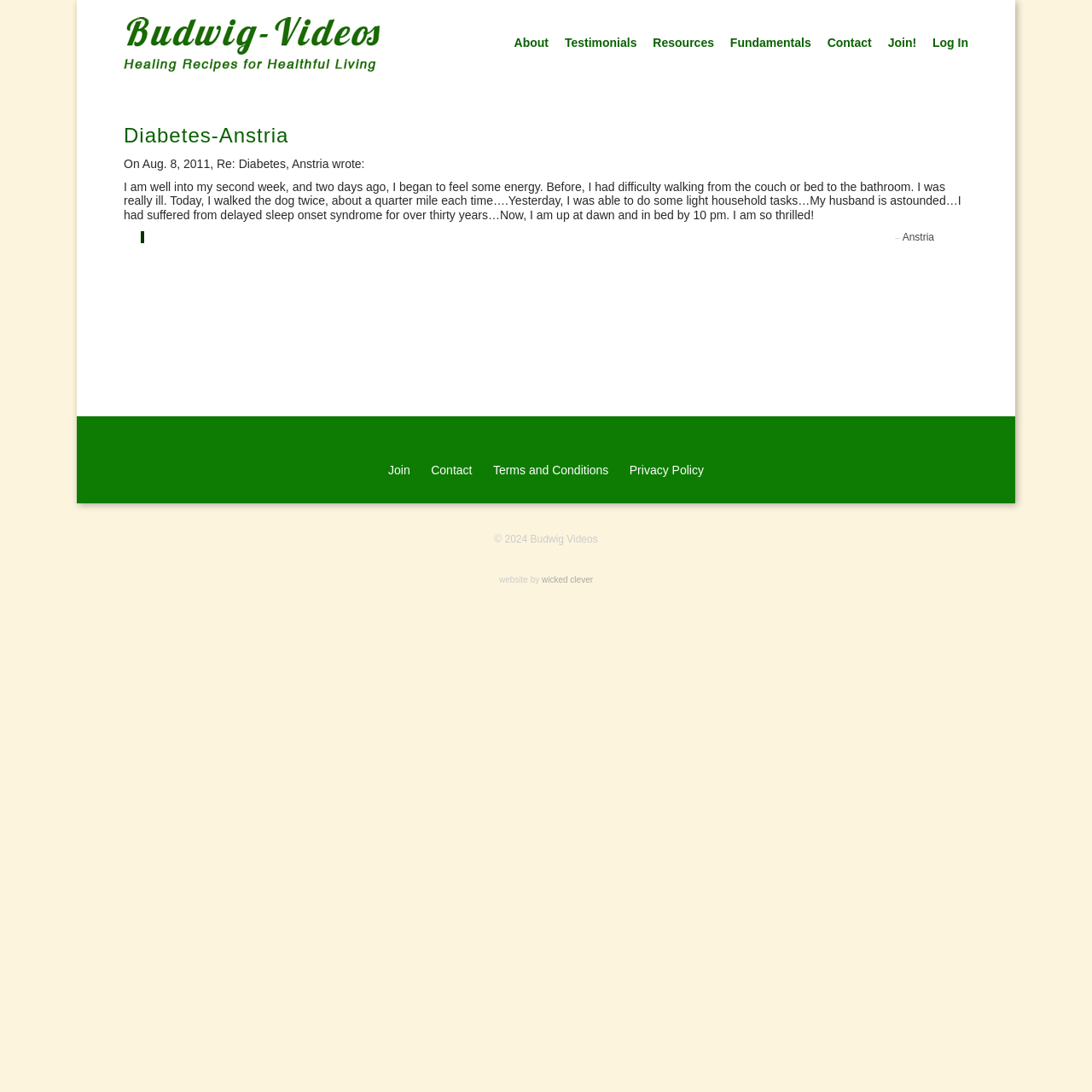Locate the bounding box coordinates of the element that should be clicked to execute the following instruction: "Read the testimonials".

[0.517, 0.033, 0.583, 0.045]